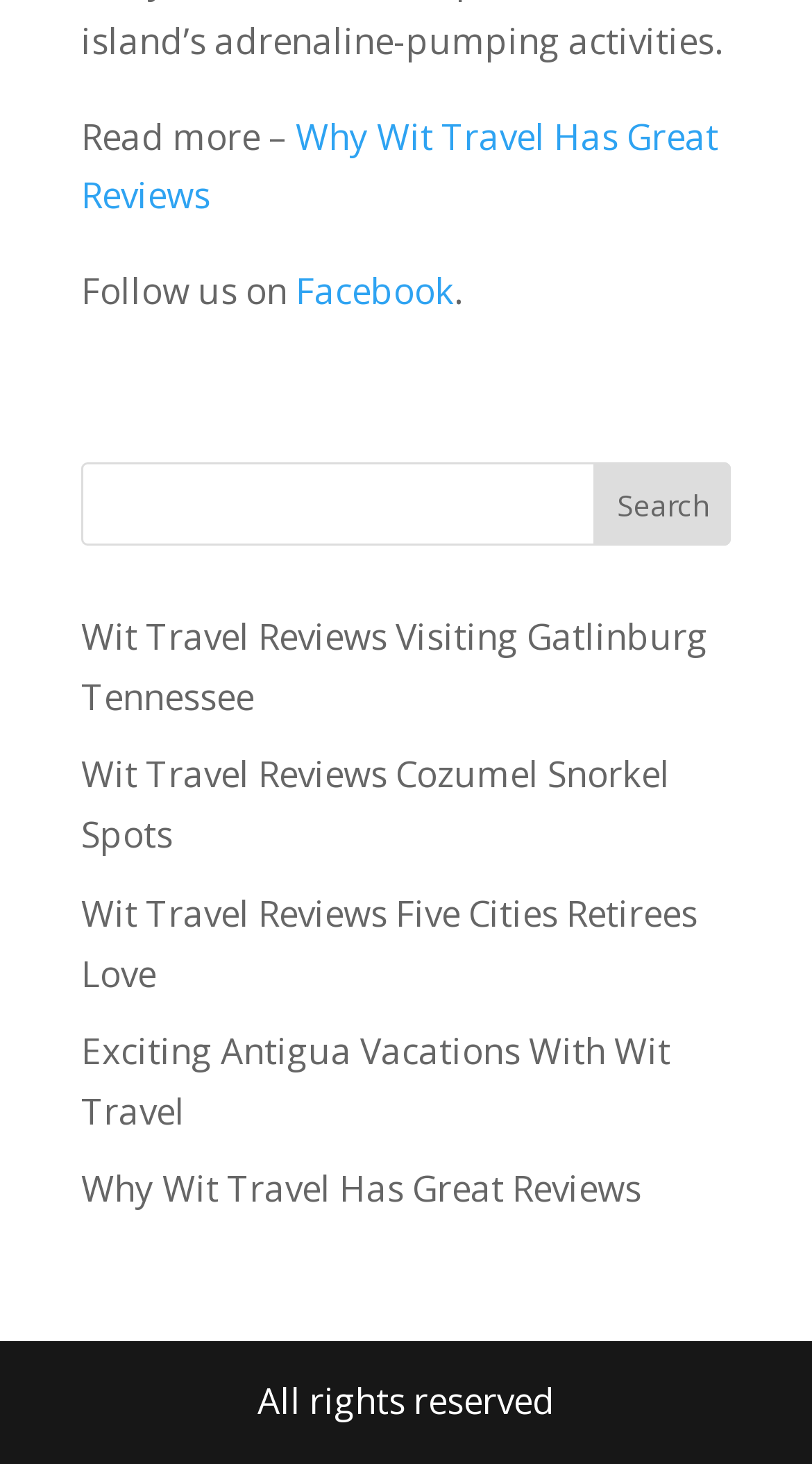Provide a one-word or one-phrase answer to the question:
Is the website copyrighted?

Yes